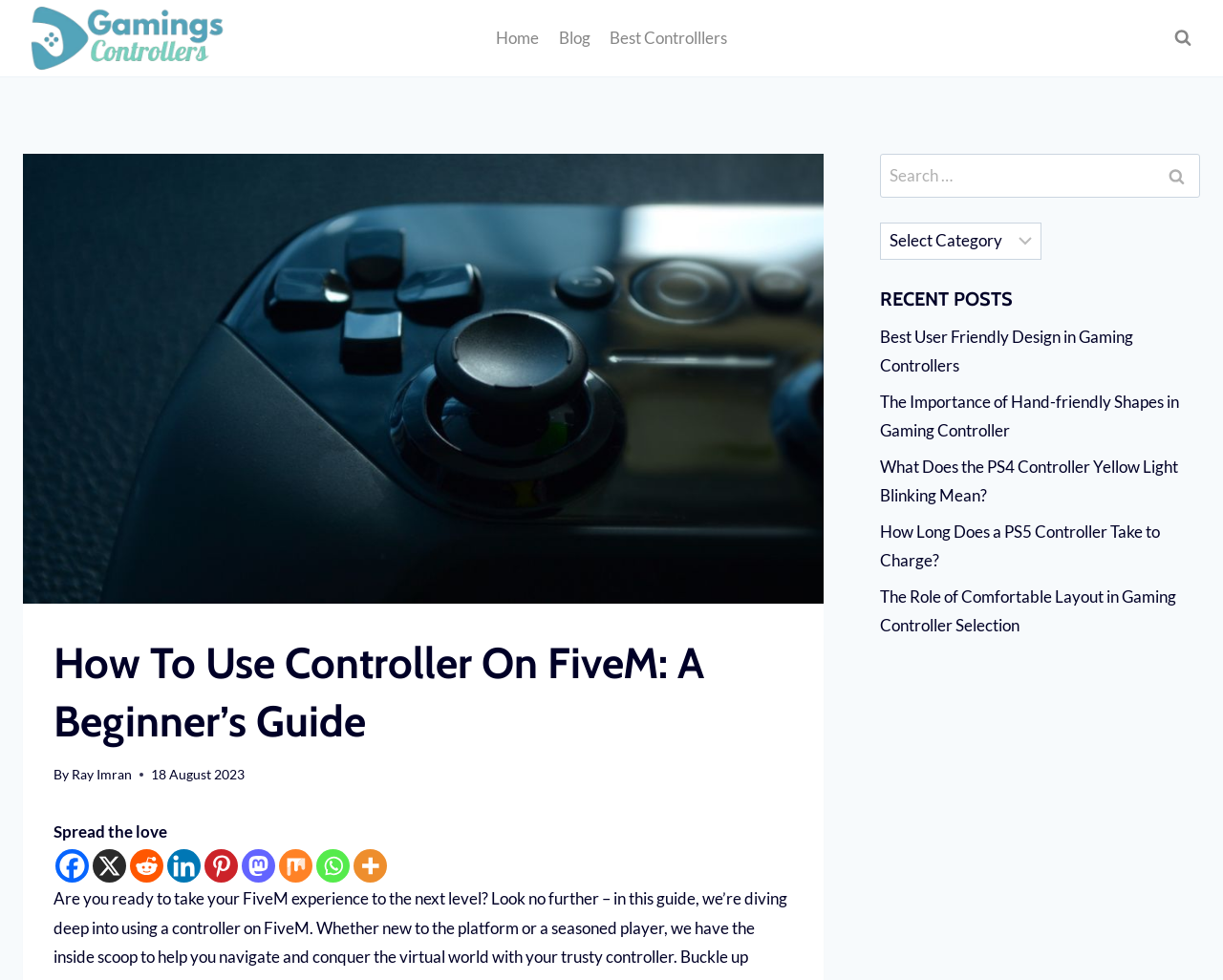What is the purpose of the search box?
Relying on the image, give a concise answer in one word or a brief phrase.

Search for: